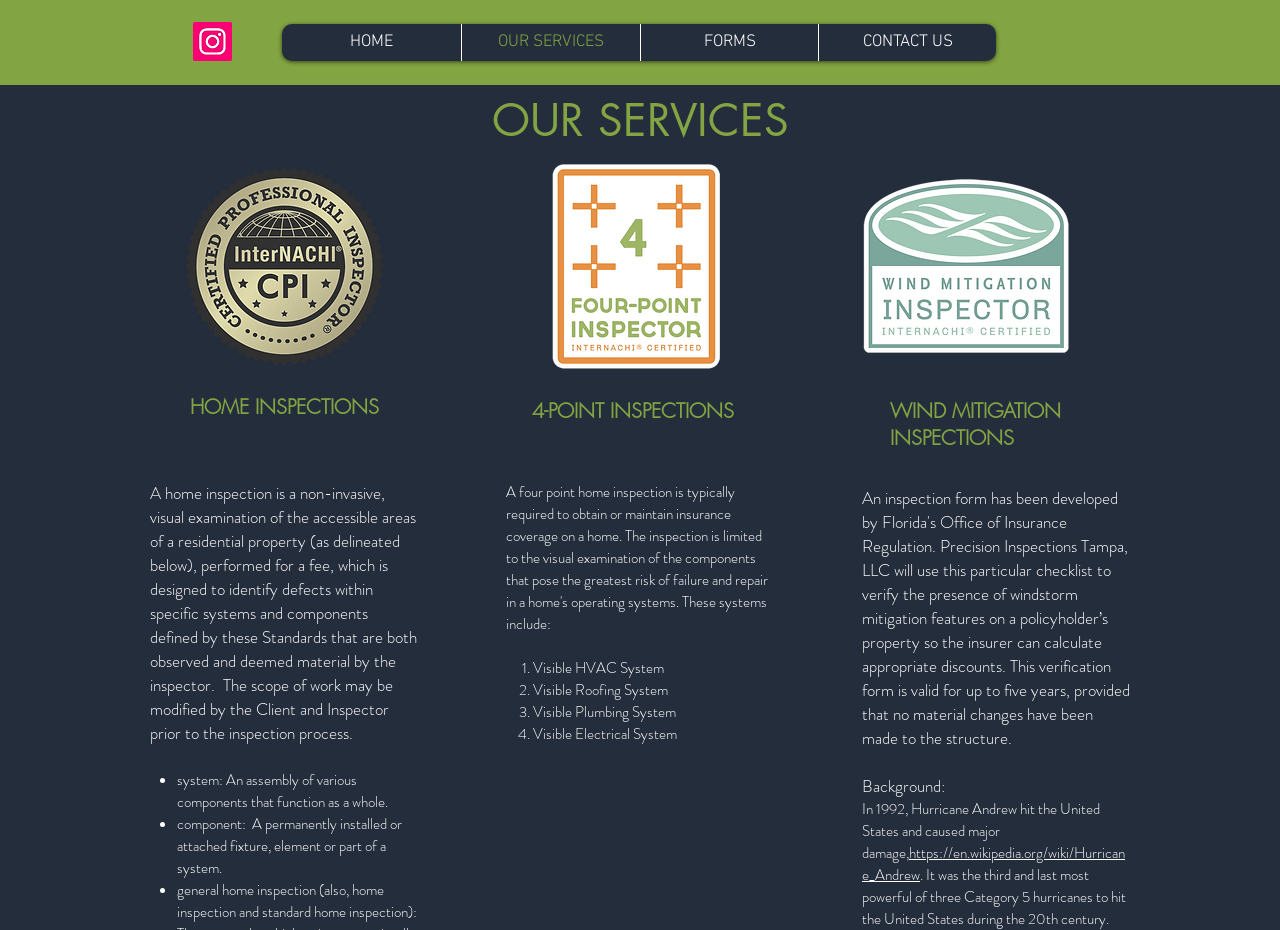Please provide a detailed answer to the question below based on the screenshot: 
What are the four points inspected in a 4-point inspection?

The webpage lists the four points inspected in a 4-point inspection as 'Visible HVAC System', 'Visible Roofing System', 'Visible Plumbing System', and 'Visible Electrical System'.